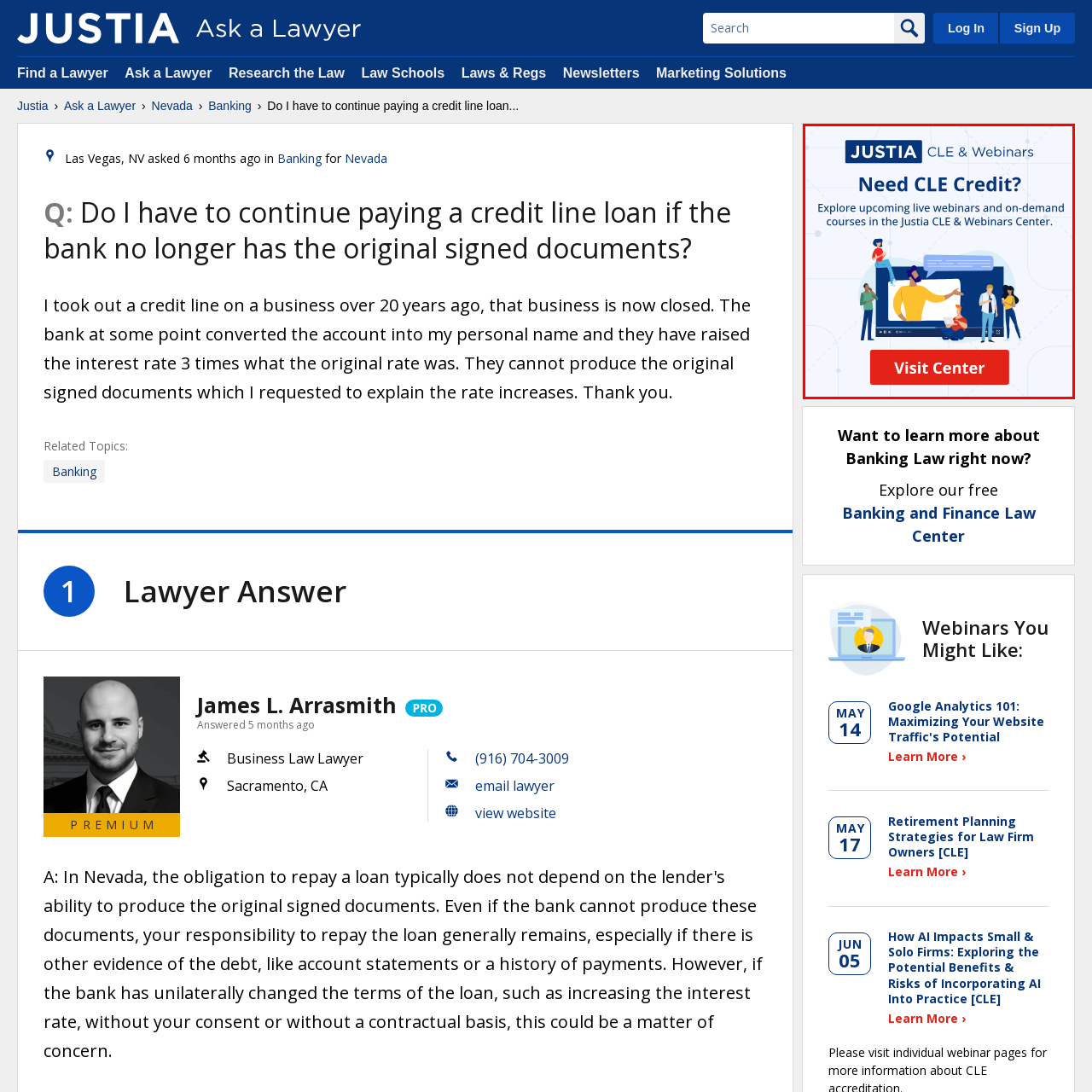Detail the contents of the image within the red outline in an elaborate manner.

The image promotes the Justia CLE & Webinars Center, highlighting opportunities for legal professionals seeking Continuing Legal Education (CLE) credits. It features an engaging design that includes a visual of a video player displaying individuals interacting in a virtual learning environment. The text reads "Need CLE Credit?" and encourages viewers to explore upcoming live webinars and on-demand courses. A prominent button labeled "Visit Center" invites users to take action and learn more about the educational resources available through Justia. The overall aesthetic combines professional imagery with a modern layout, aimed at supporting legal practitioners in enhancing their knowledge and skills.